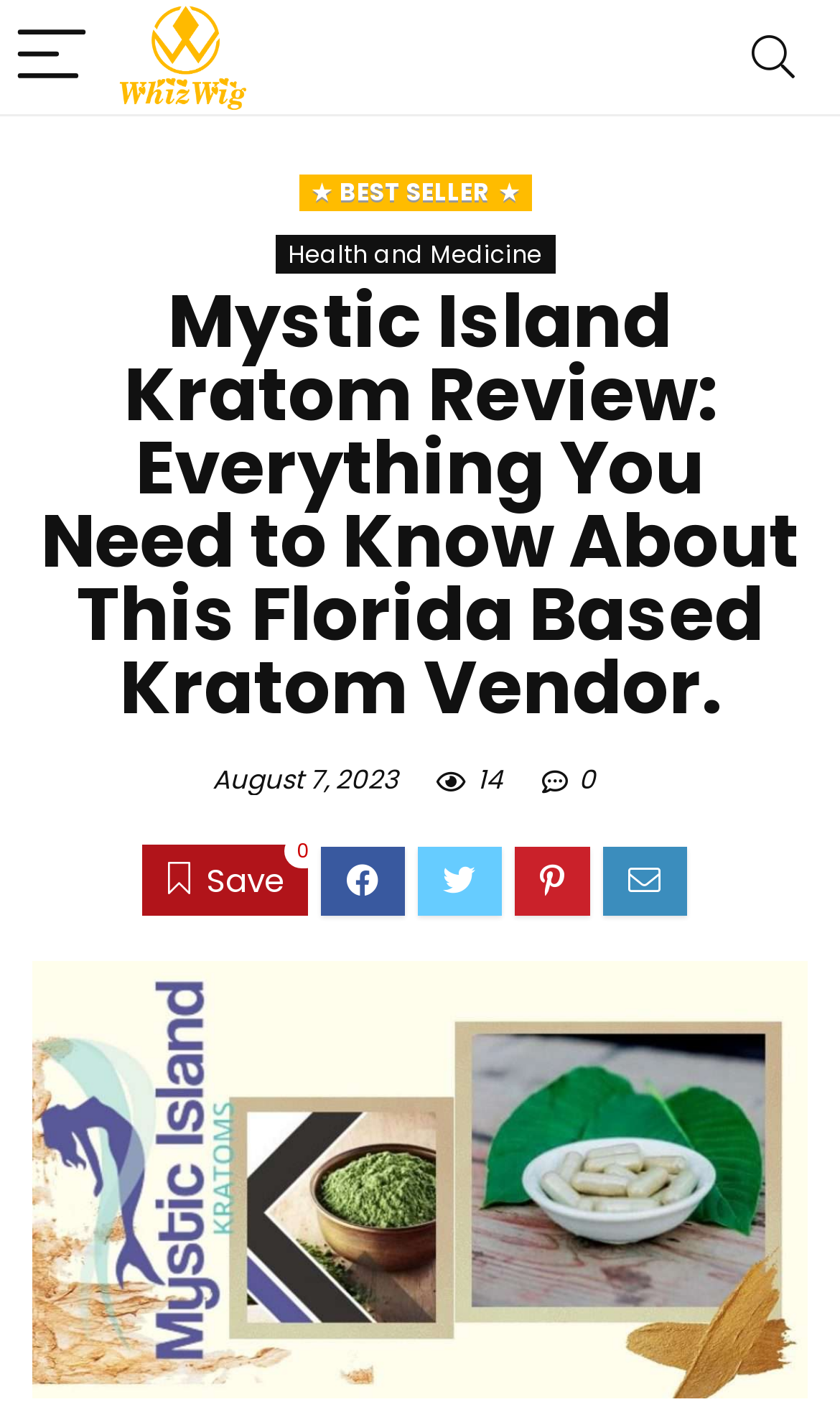How many comments are there for the review?
Answer the question with a single word or phrase by looking at the picture.

0